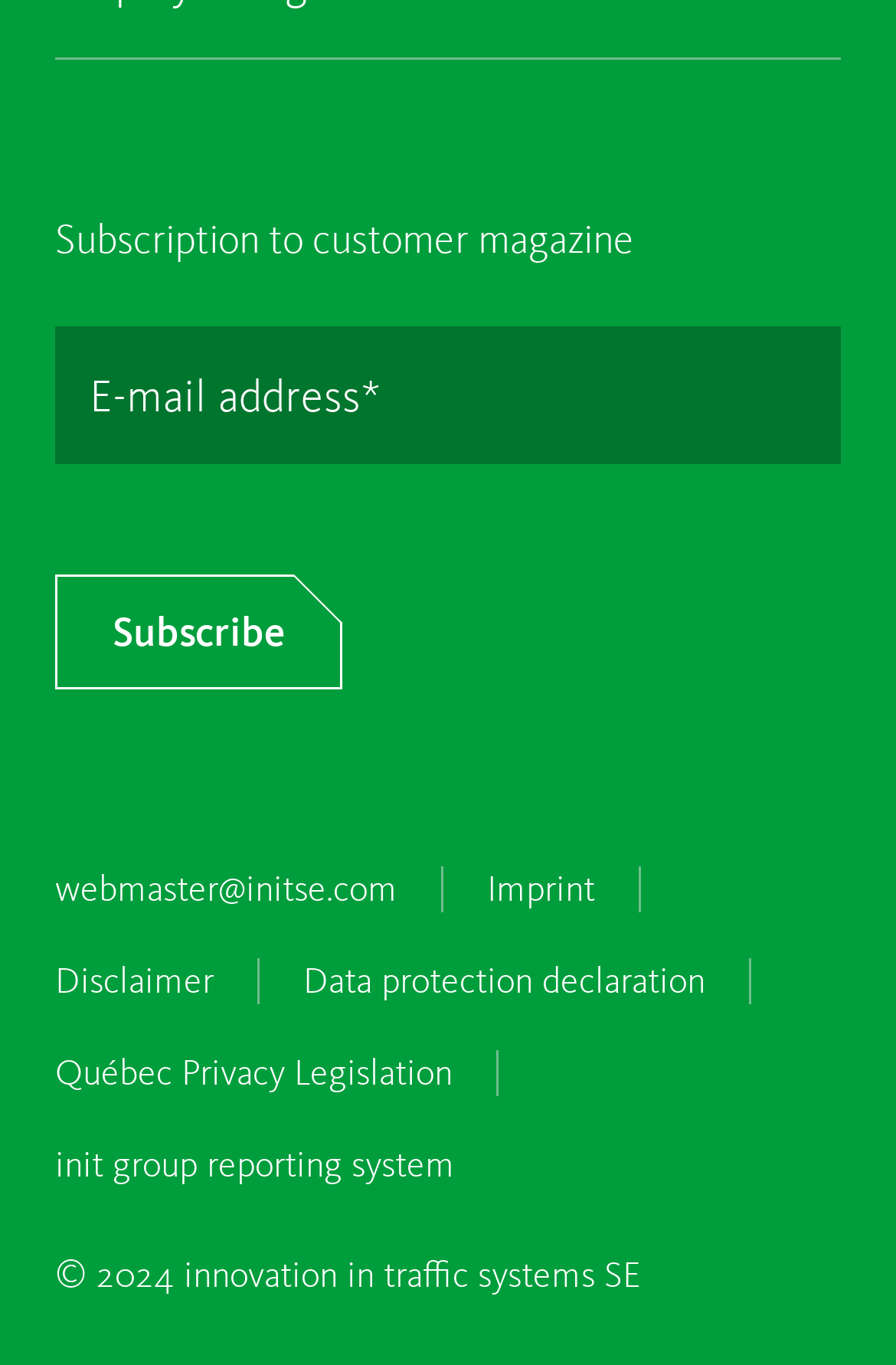How many elements are there in the webpage?
Examine the image and give a concise answer in one word or a short phrase.

9